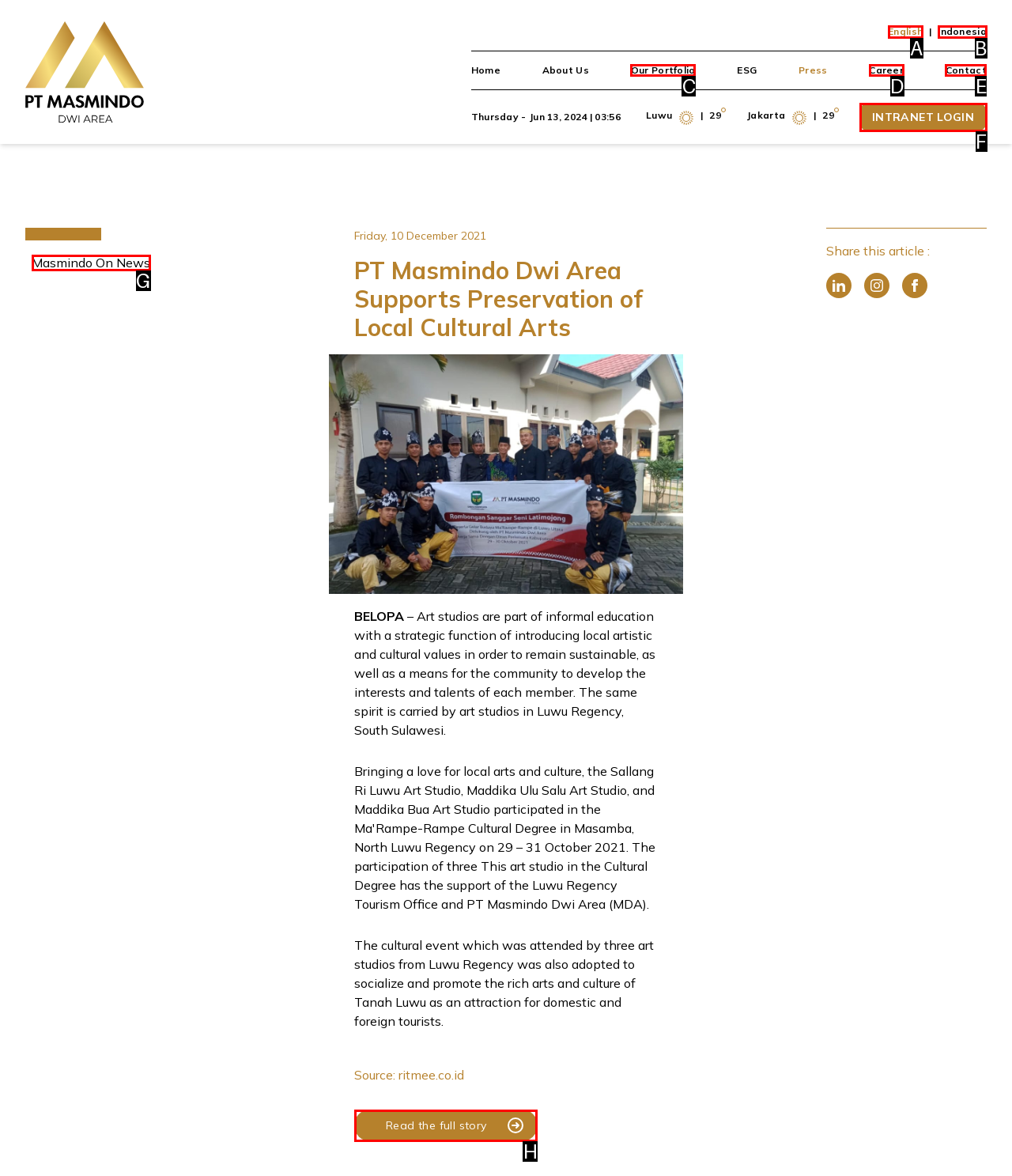Identify the letter of the UI element that corresponds to: Read the full story
Respond with the letter of the option directly.

H